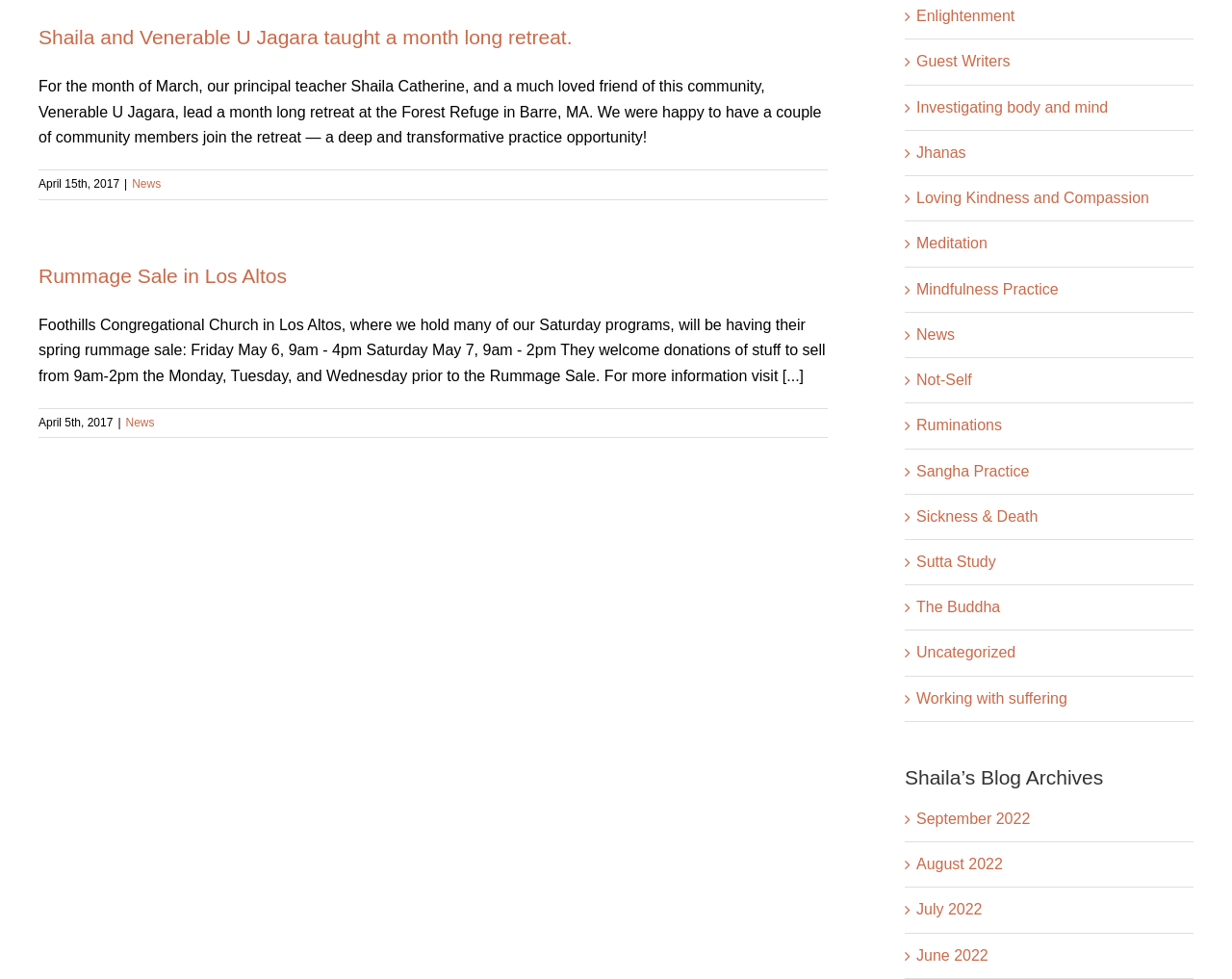Locate the bounding box of the UI element described by: "Roosevelt12545" in the given webpage screenshot.

None